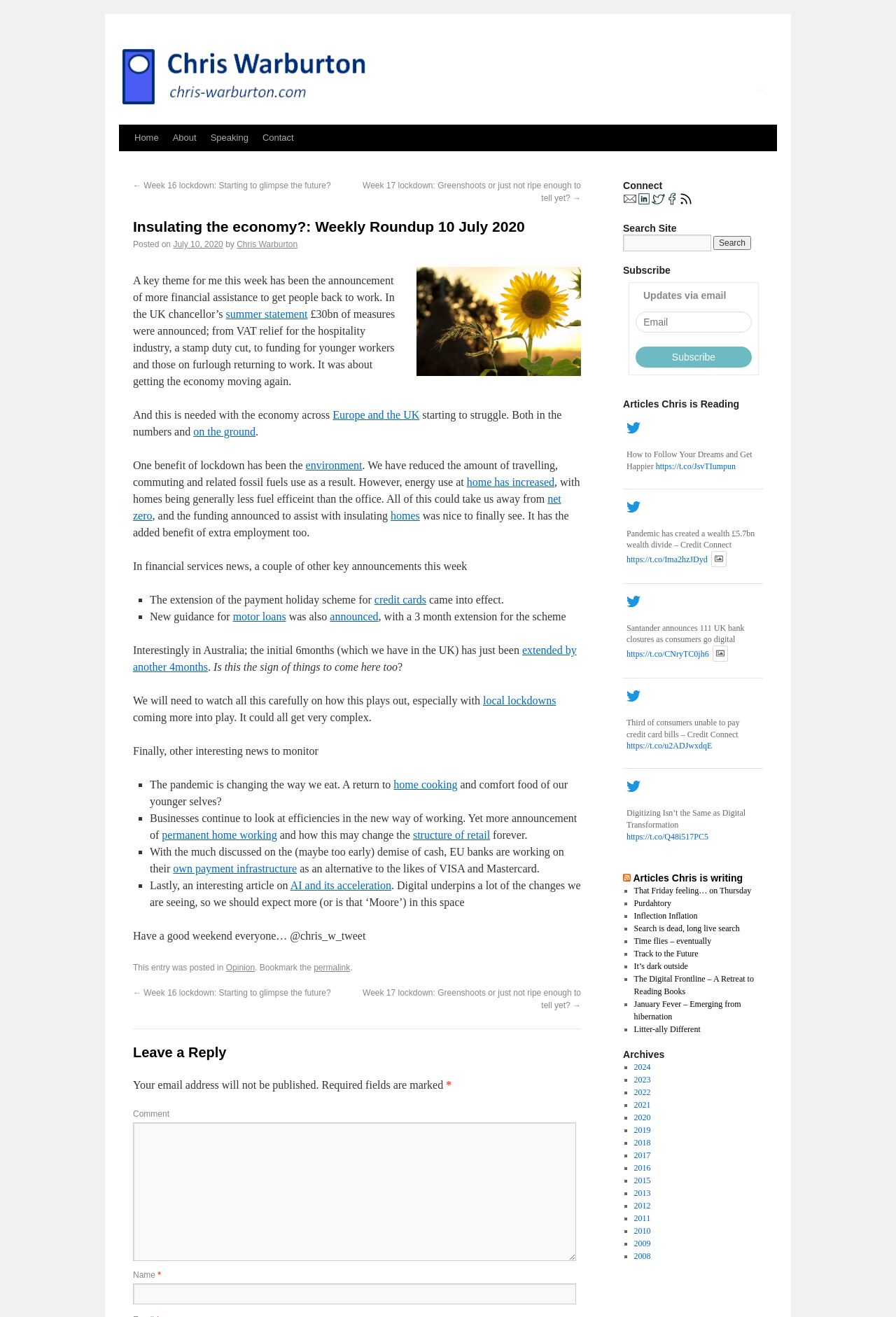What is the last sentence of the weekly roundup?
Refer to the image and provide a thorough answer to the question.

The last sentence of the weekly roundup is 'Have a good weekend everyone… @chris_w_tweet' which is mentioned in the static text element with bounding box coordinates [0.148, 0.706, 0.408, 0.715]